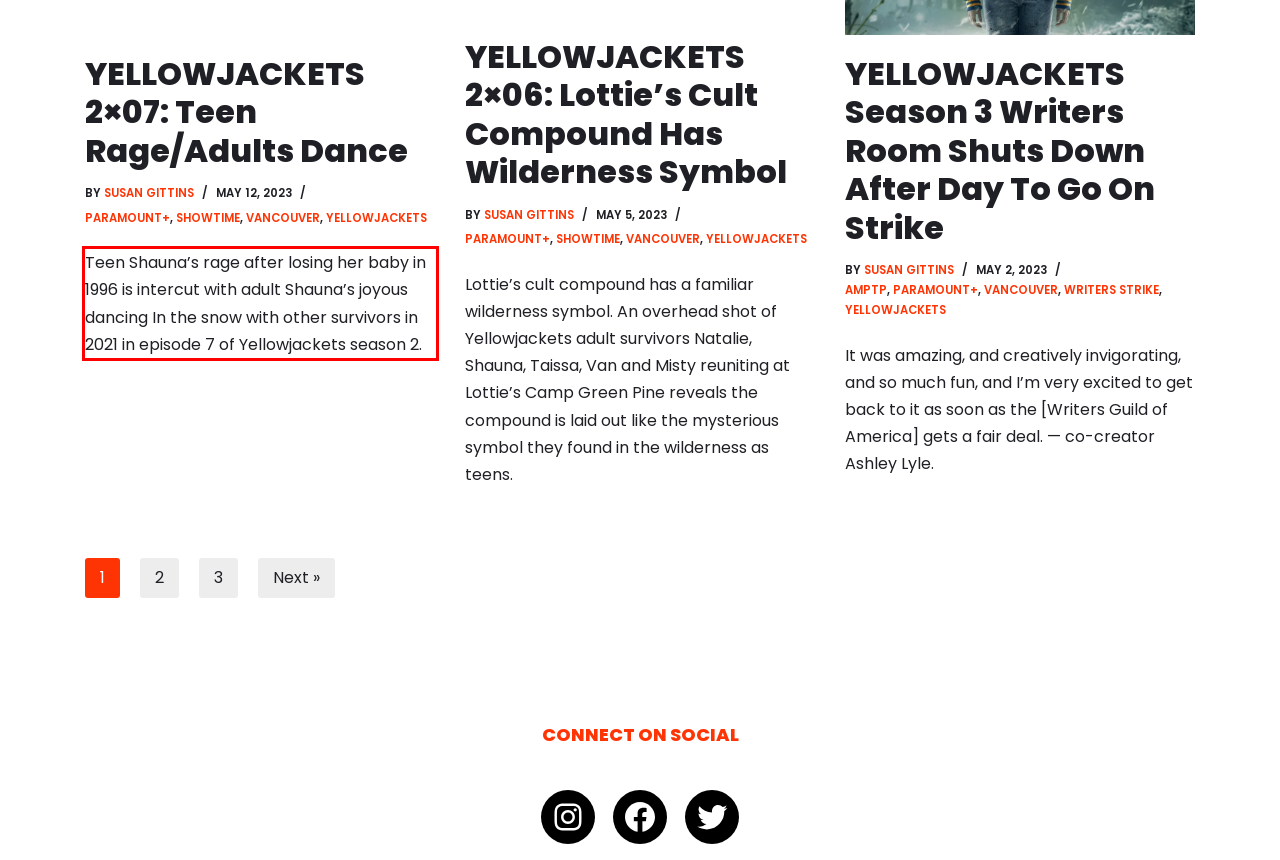By examining the provided screenshot of a webpage, recognize the text within the red bounding box and generate its text content.

Teen Shauna’s rage after losing her baby in 1996 is intercut with adult Shauna’s joyous dancing In the snow with other survivors in 2021 in episode 7 of Yellowjackets season 2.